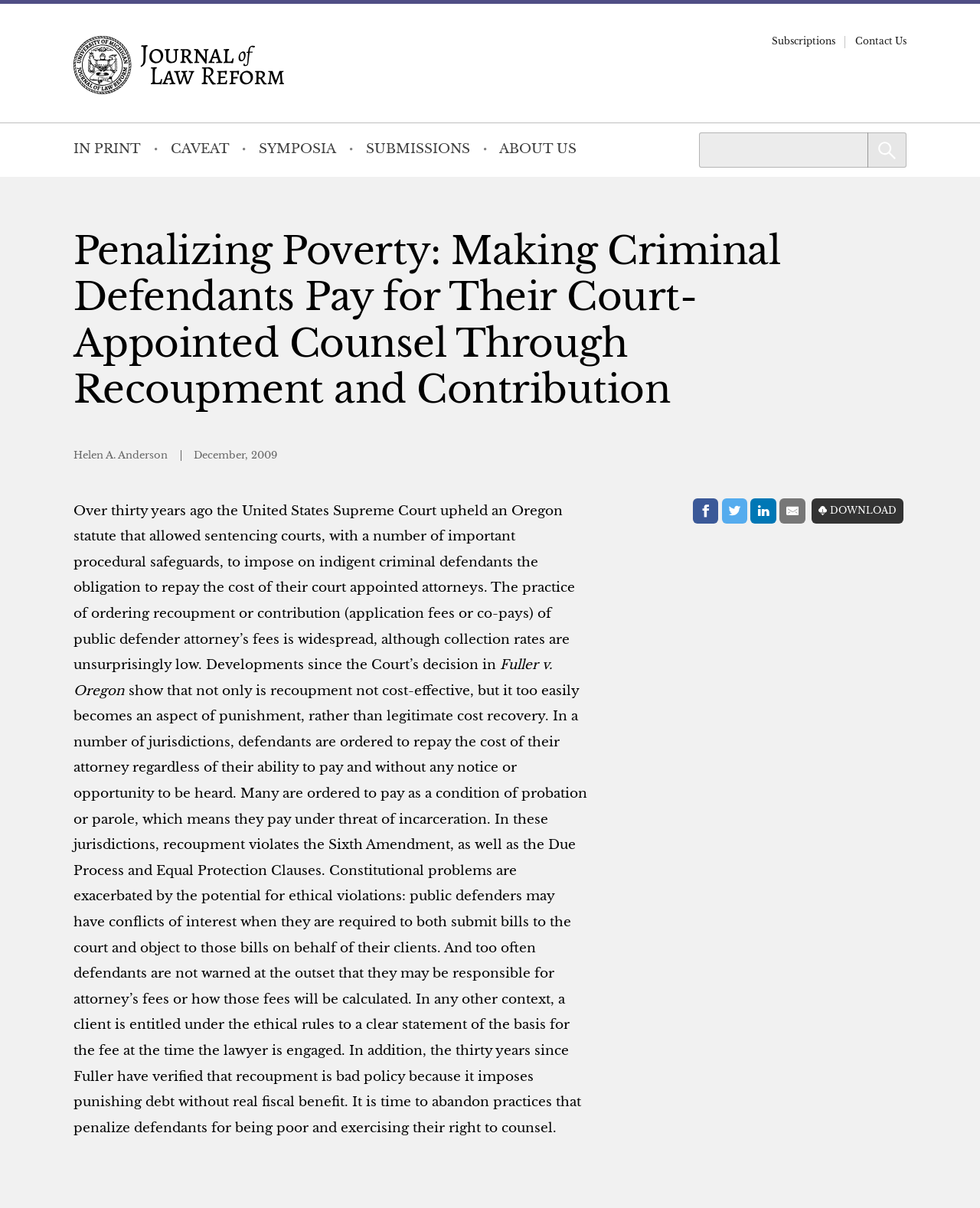Can you determine the bounding box coordinates of the area that needs to be clicked to fulfill the following instruction: "Visit the Michigan Journal of Law Reform homepage"?

[0.075, 0.03, 0.627, 0.078]